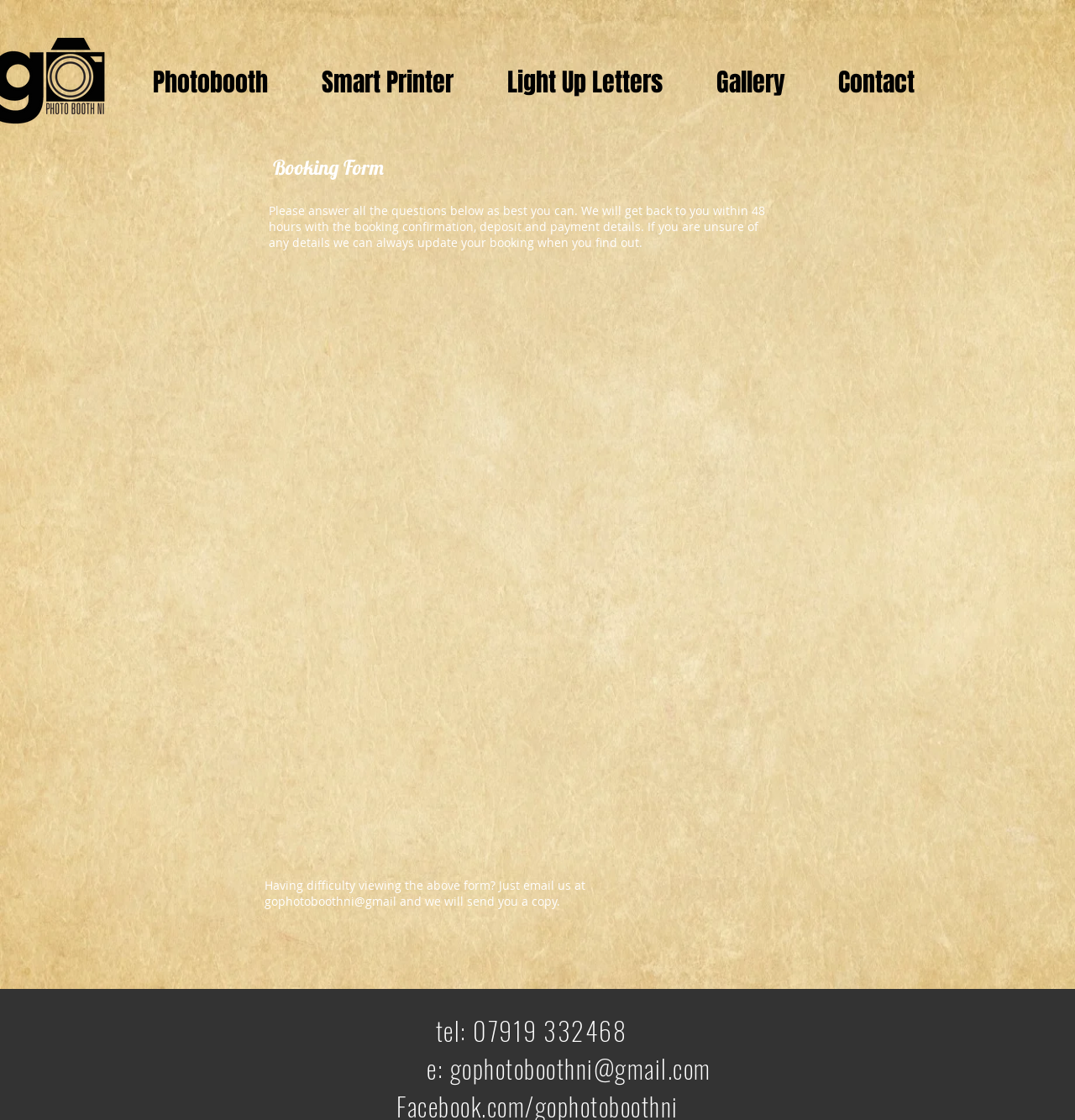What other services are offered by this company? Please answer the question using a single word or phrase based on the image.

Smart Printer, Light Up Letters